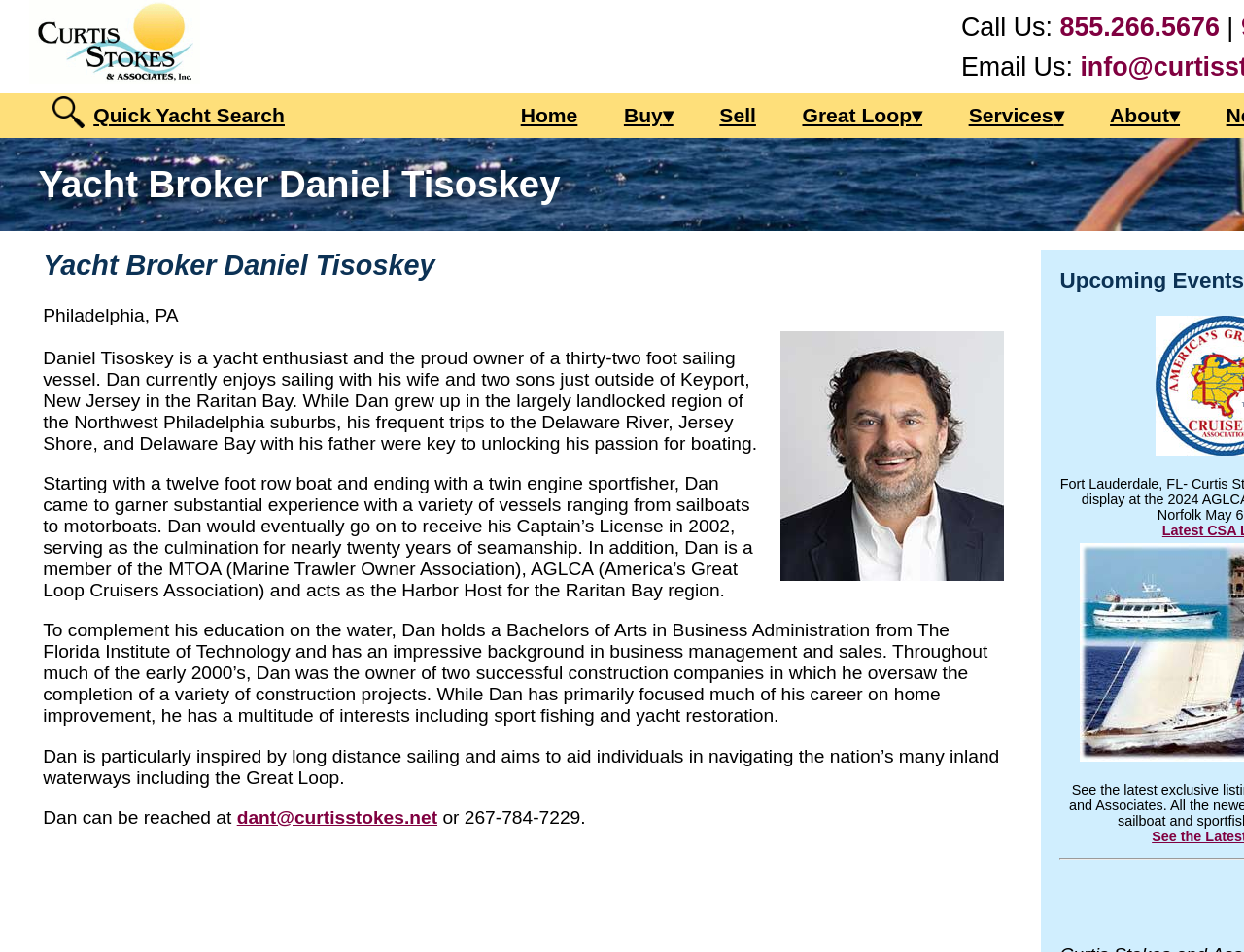Please provide a short answer using a single word or phrase for the question:
Where is Daniel Tisoskey from?

Philadelphia, PA